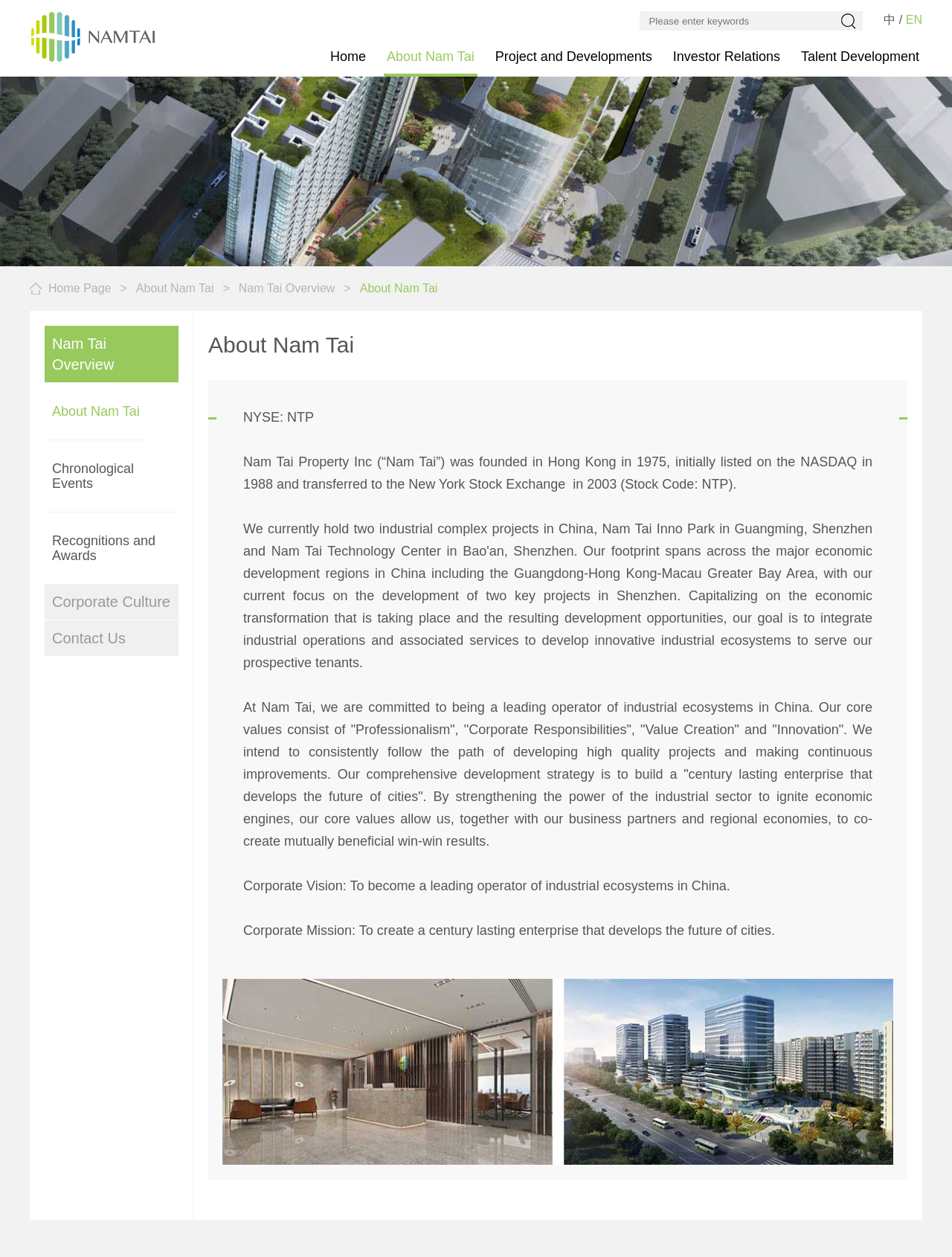Please answer the following question using a single word or phrase: 
What is the language of the webpage?

English